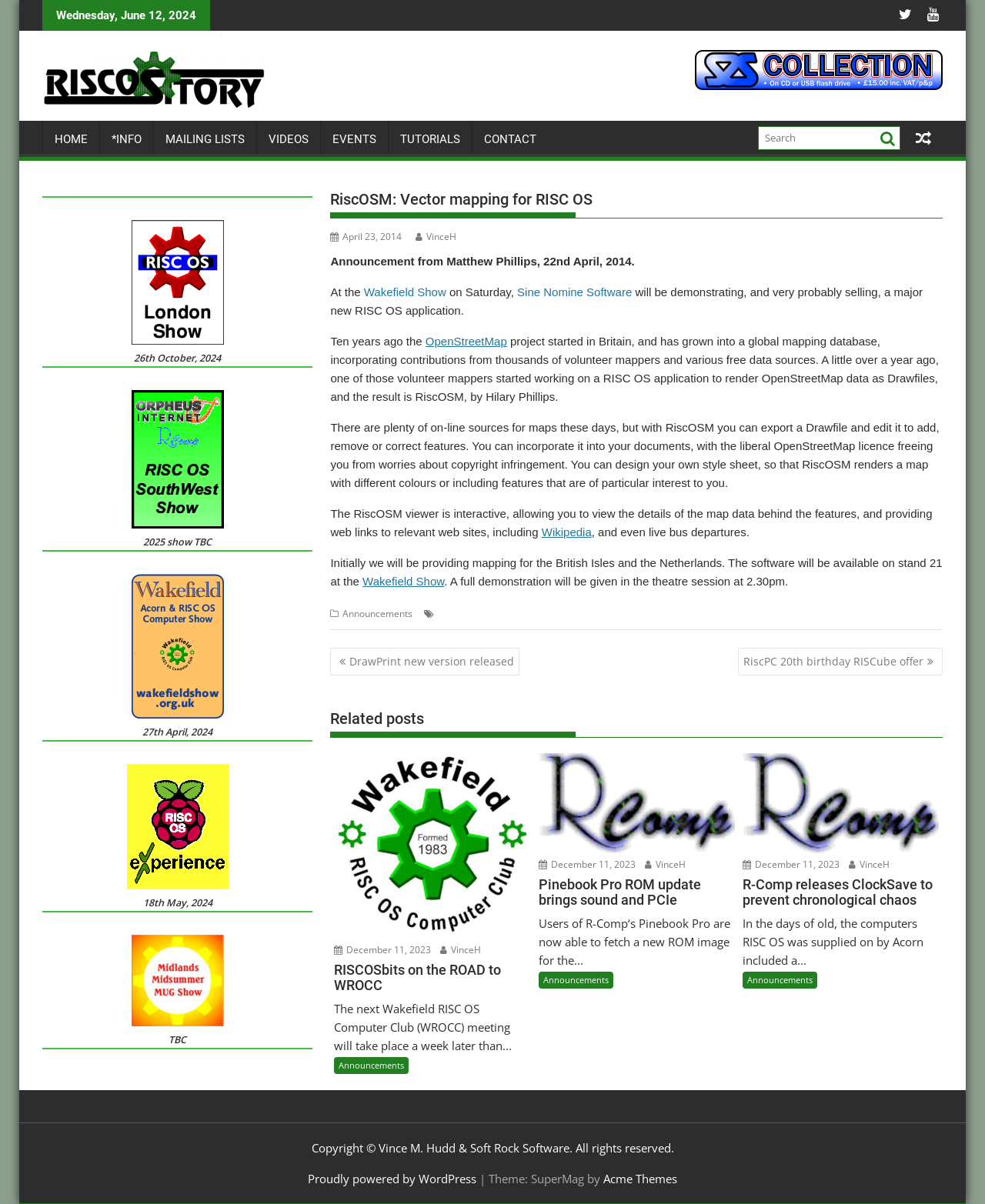What is the name of the author of the announcement?
Using the image, answer in one word or phrase.

Matthew Phillips